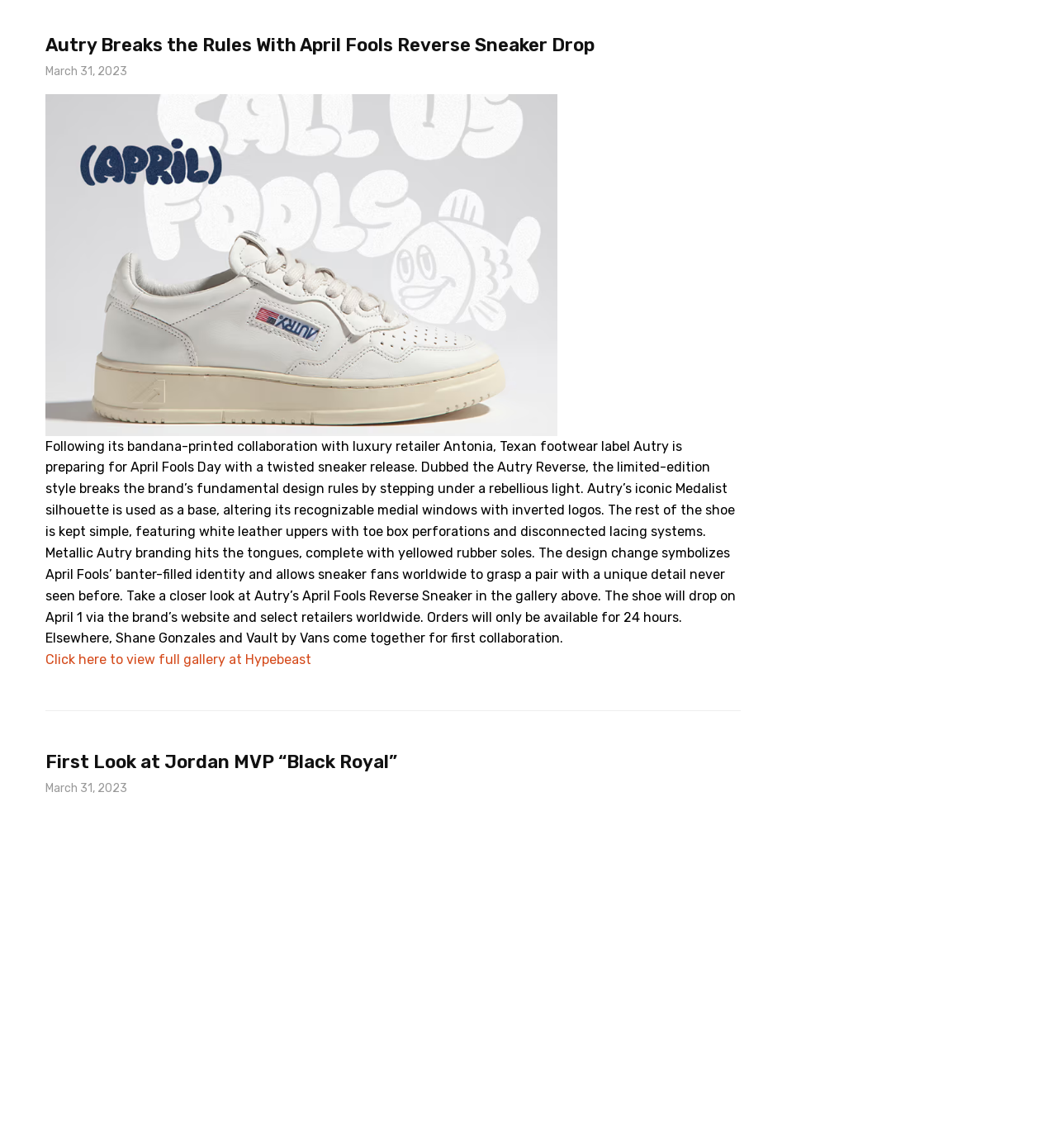What is the title of the first article?
Can you offer a detailed and complete answer to this question?

I found the title of the first article by looking at the heading element with the text 'Autry Breaks the Rules With April Fools Reverse Sneaker Drop' which is a child of the HeaderAsNonLandmark element with ID 258.